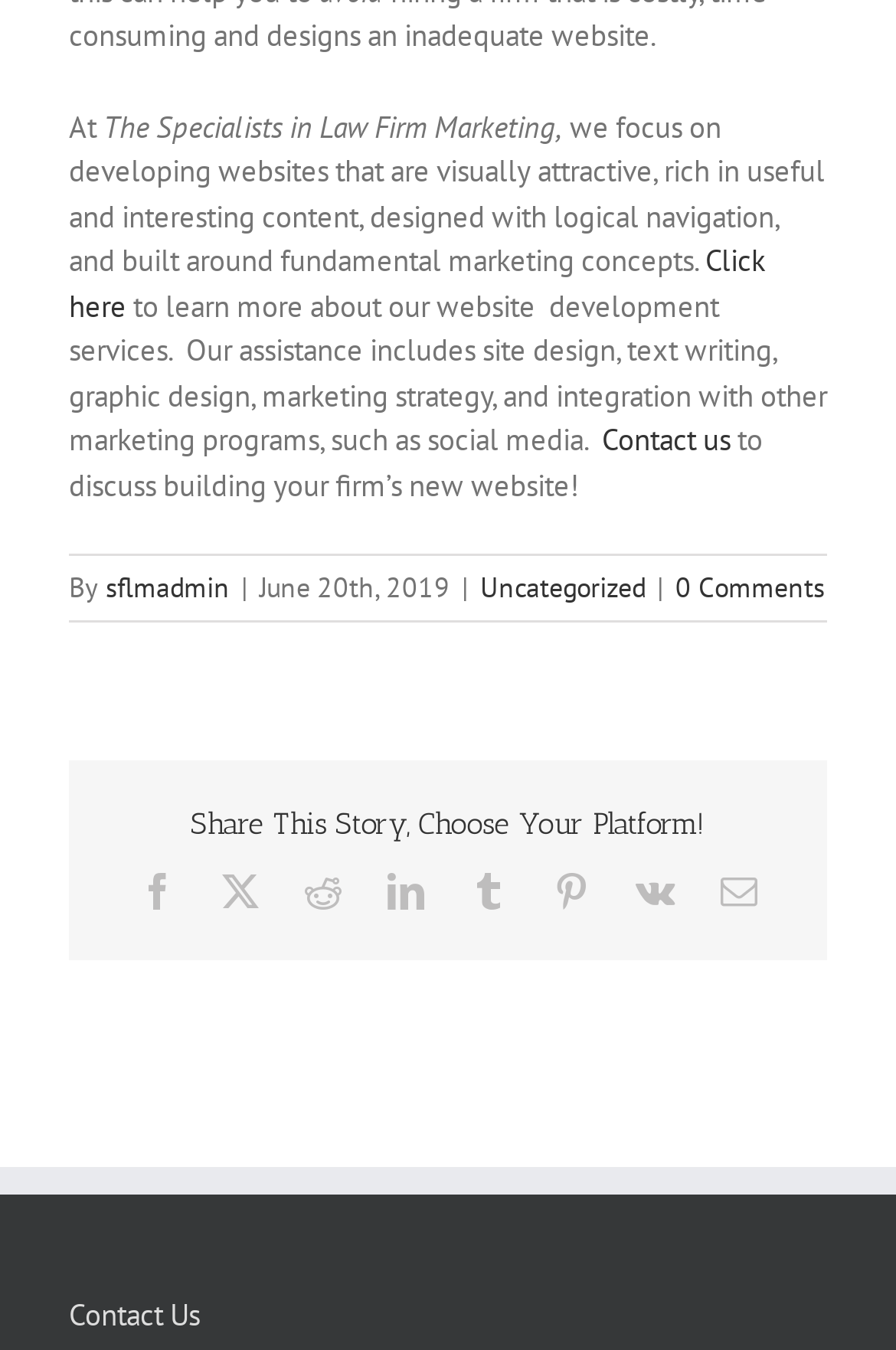Highlight the bounding box coordinates of the region I should click on to meet the following instruction: "Share this story on Facebook".

[0.155, 0.646, 0.196, 0.673]